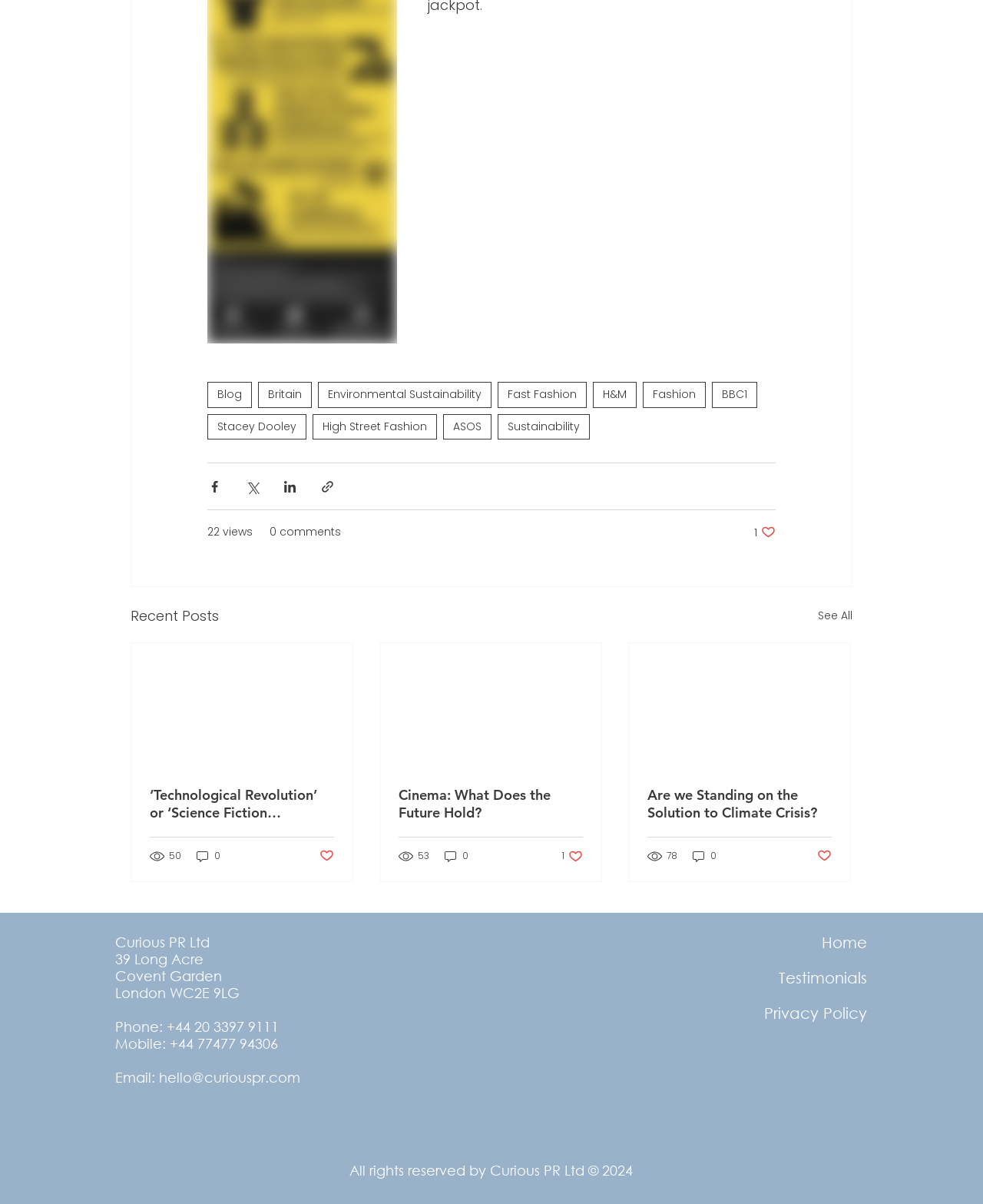Show me the bounding box coordinates of the clickable region to achieve the task as per the instruction: "Click on the 'Blog' link".

[0.211, 0.317, 0.256, 0.339]